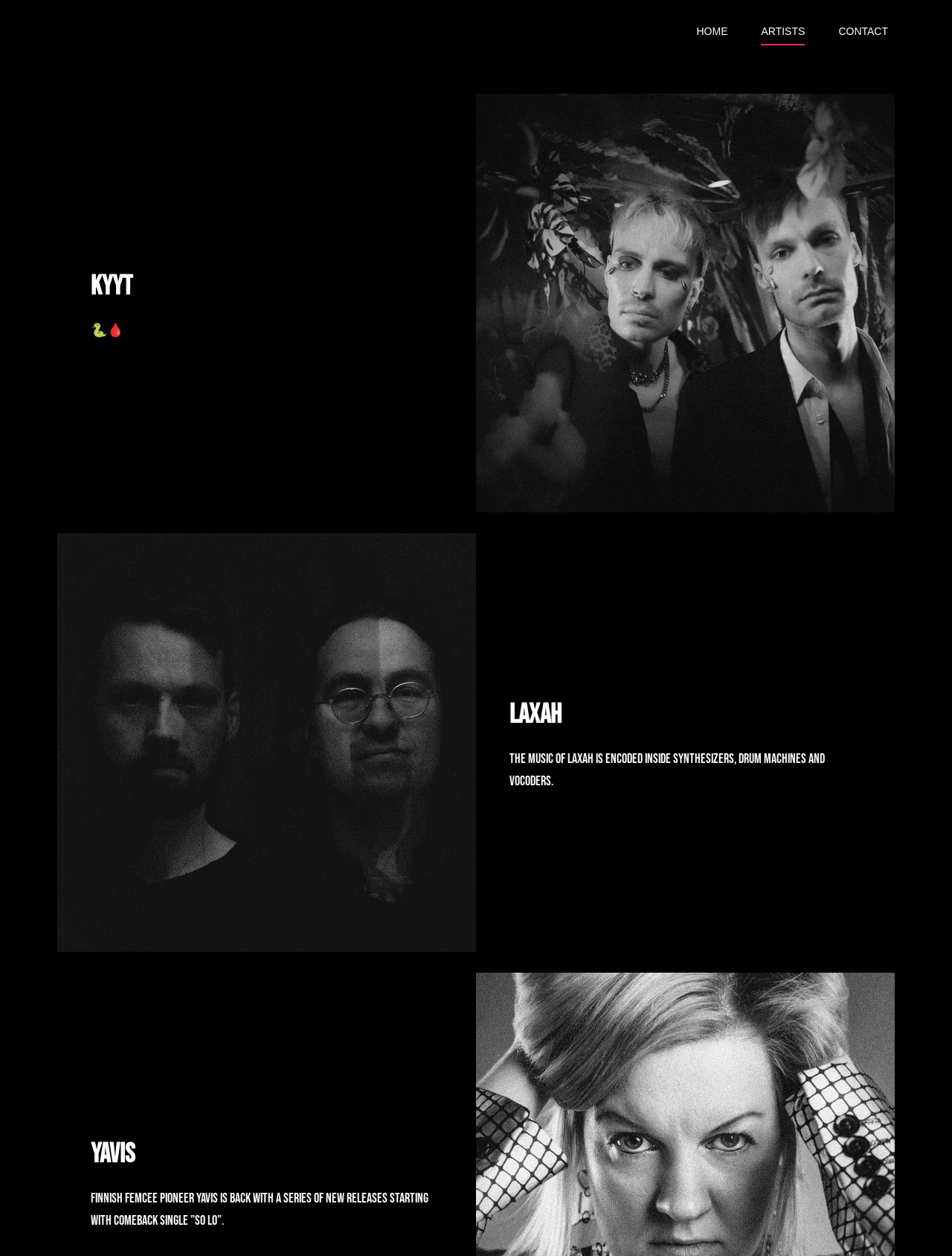What is the bounding box coordinate of the 'Search' button?
Refer to the image and provide a one-word or short phrase answer.

[0.948, 0.014, 0.977, 0.036]